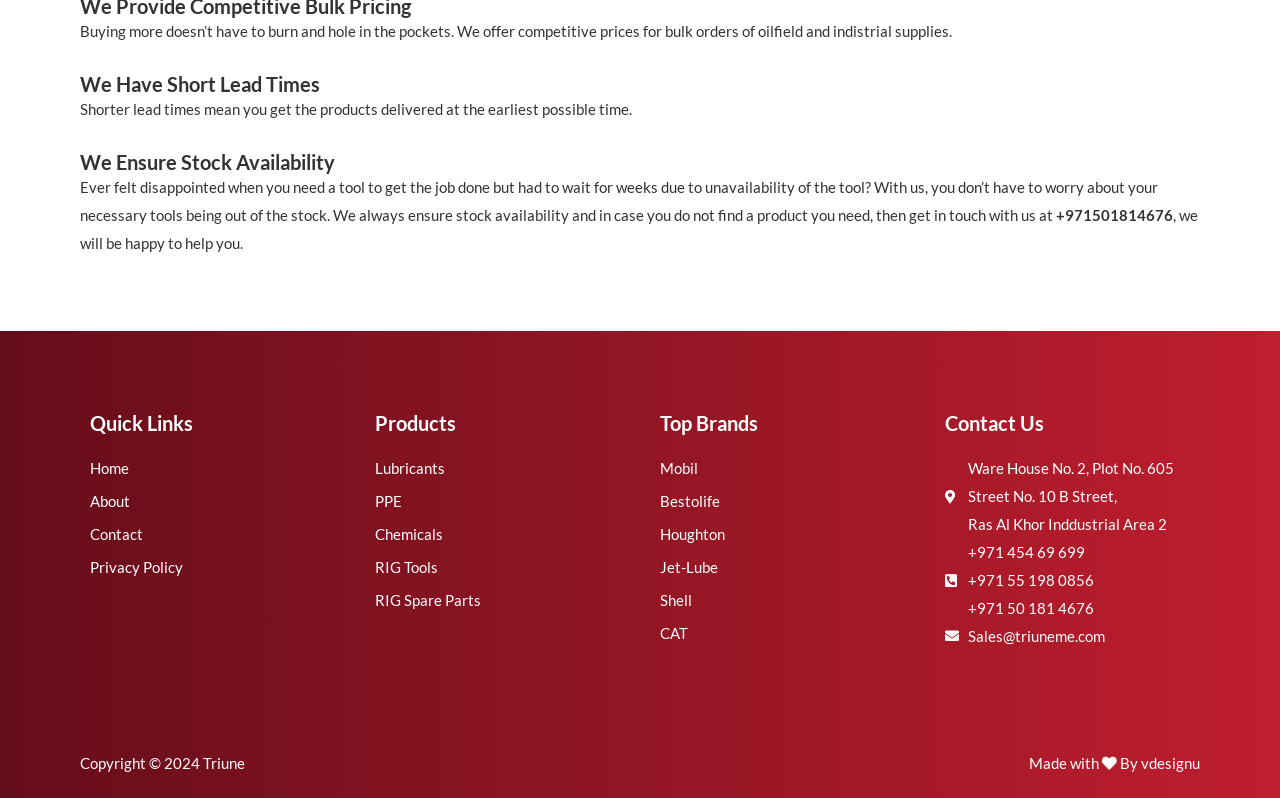Please find the bounding box coordinates of the element's region to be clicked to carry out this instruction: "Click on the 'Next: 5 Great Reasons To Take Up Knitting Today' link".

None